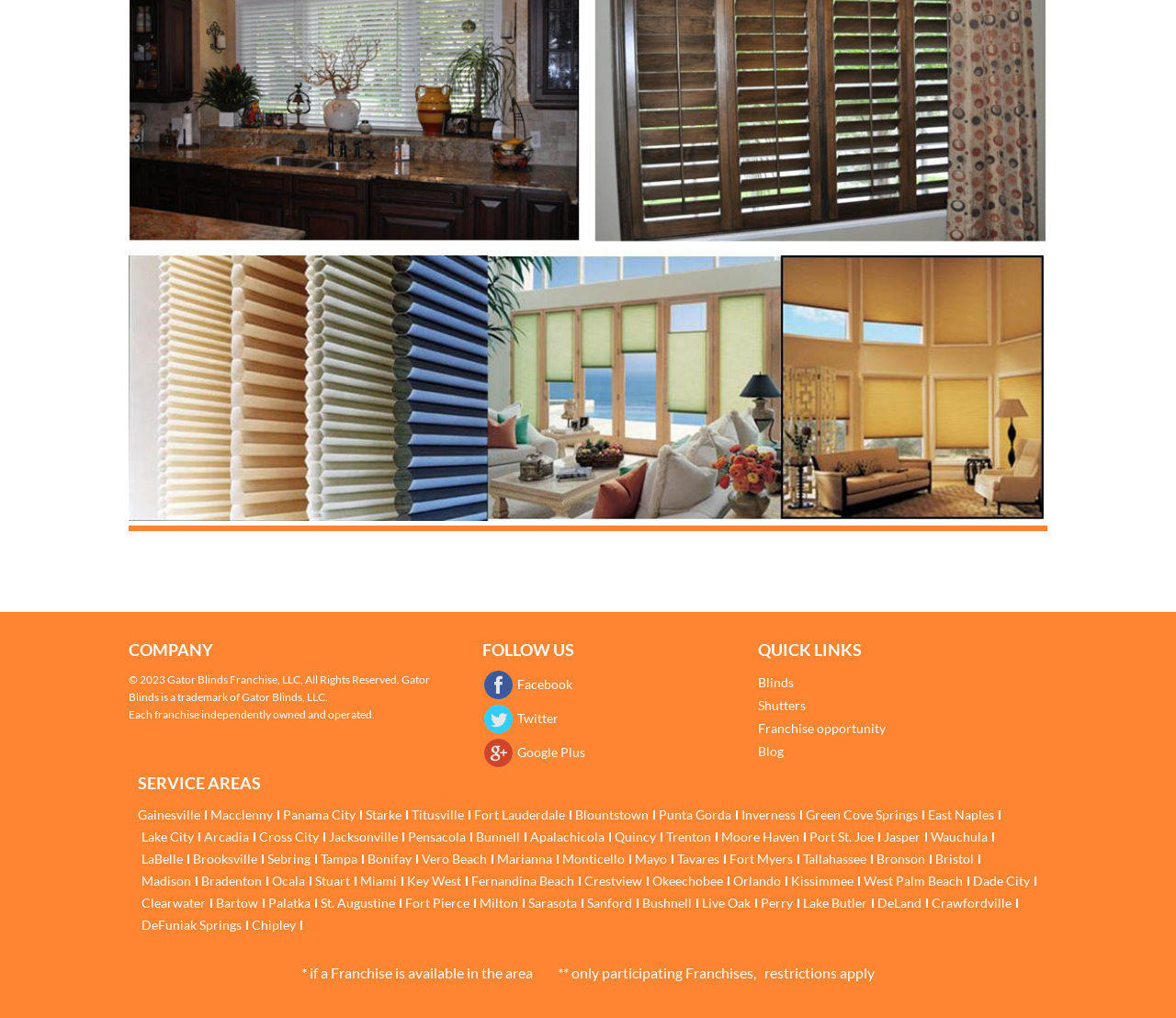Pinpoint the bounding box coordinates of the clickable area necessary to execute the following instruction: "Find service areas in Gainesville". The coordinates should be given as four float numbers between 0 and 1, namely [left, top, right, bottom].

[0.117, 0.792, 0.17, 0.808]